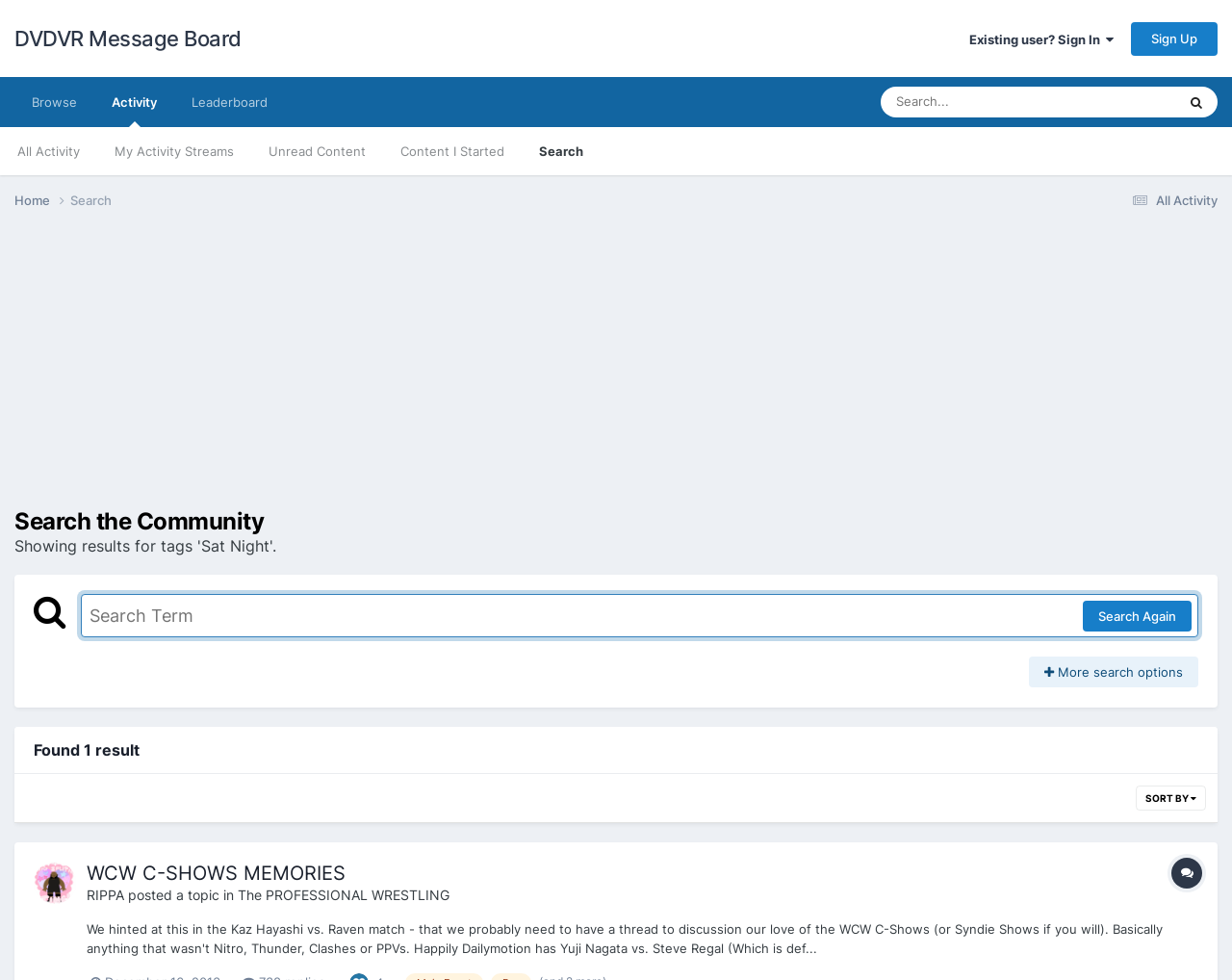Identify the bounding box for the UI element specified in this description: "Existing user? Sign In". The coordinates must be four float numbers between 0 and 1, formatted as [left, top, right, bottom].

[0.787, 0.032, 0.904, 0.048]